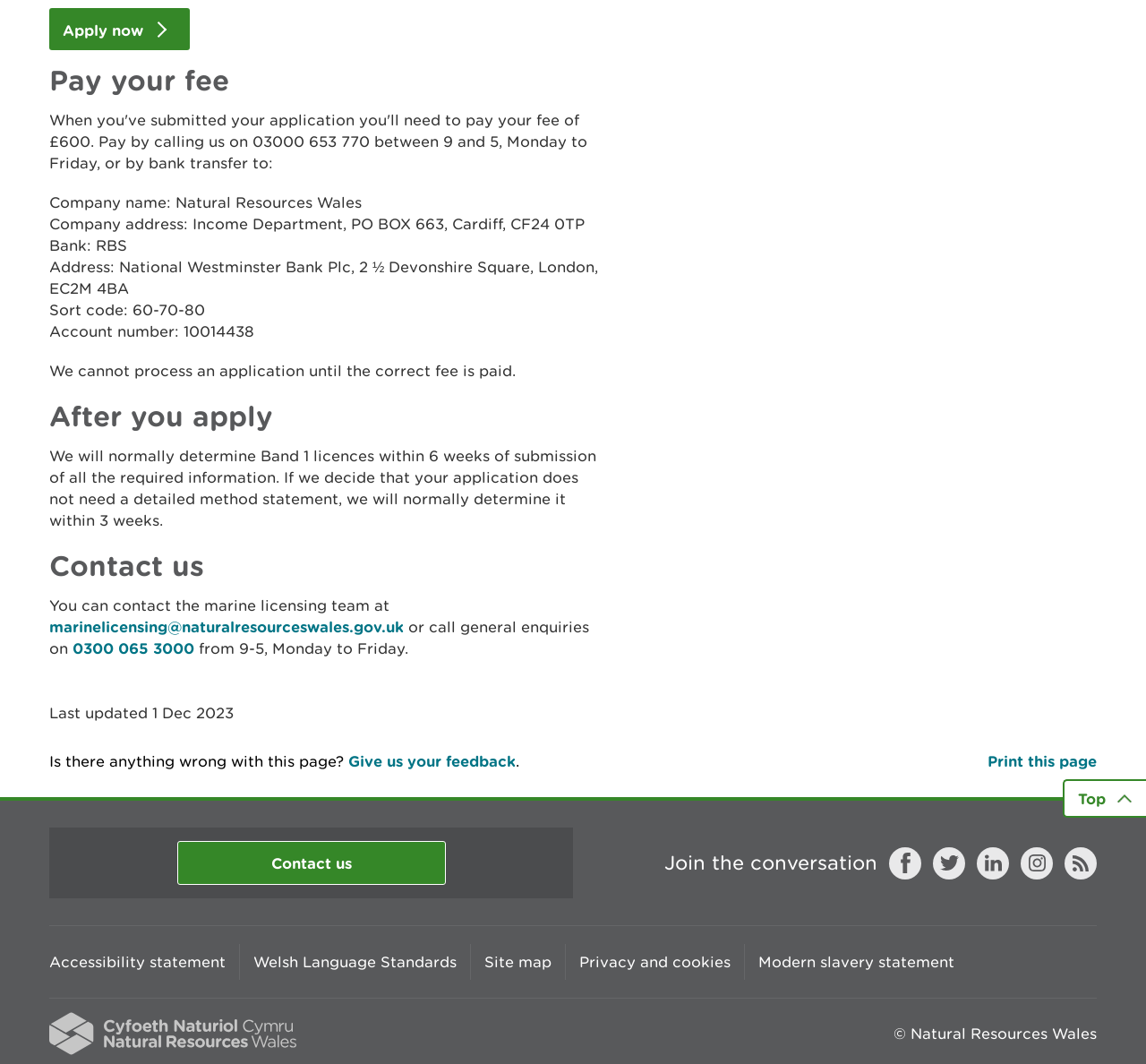Utilize the information from the image to answer the question in detail:
What is the last updated date of the webpage?

I found the last updated date by looking at the StaticText element with the text 'Last updated 1 Dec 2023'.